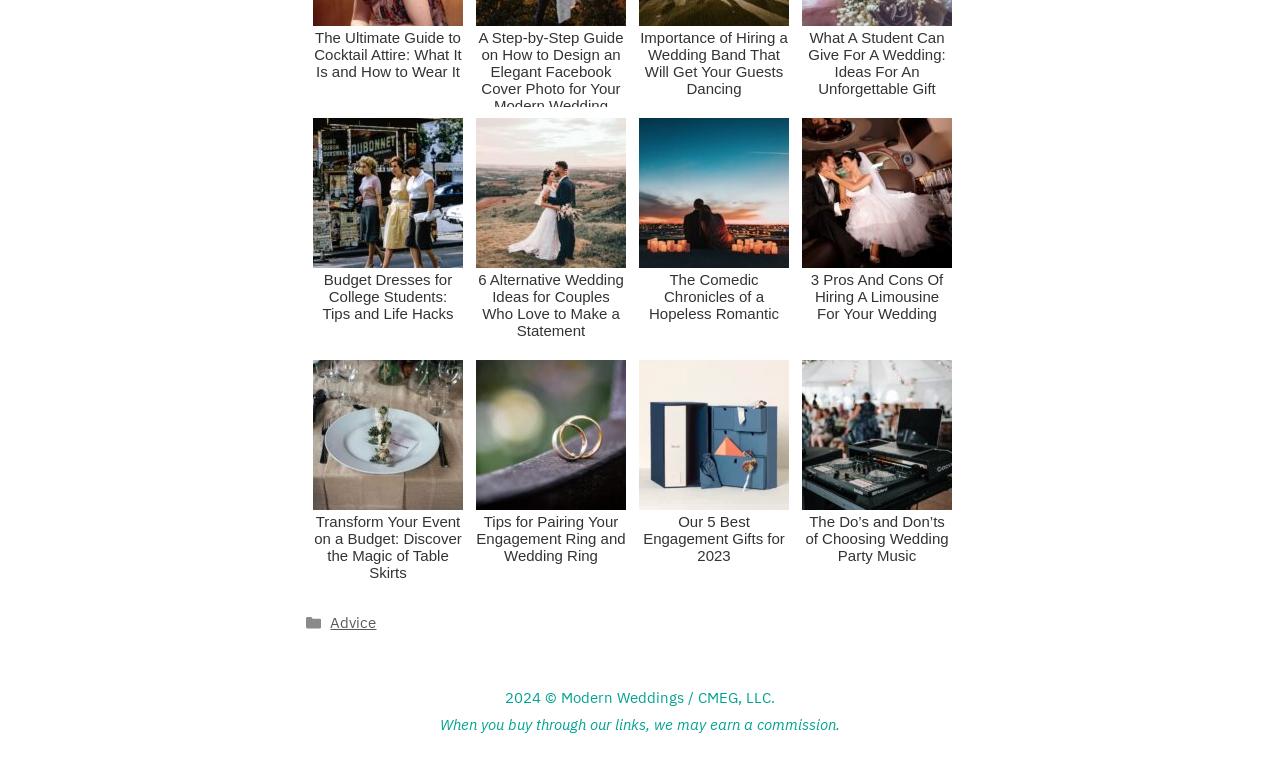Reply to the question with a single word or phrase:
What is the topic of the first link?

Budget Dresses